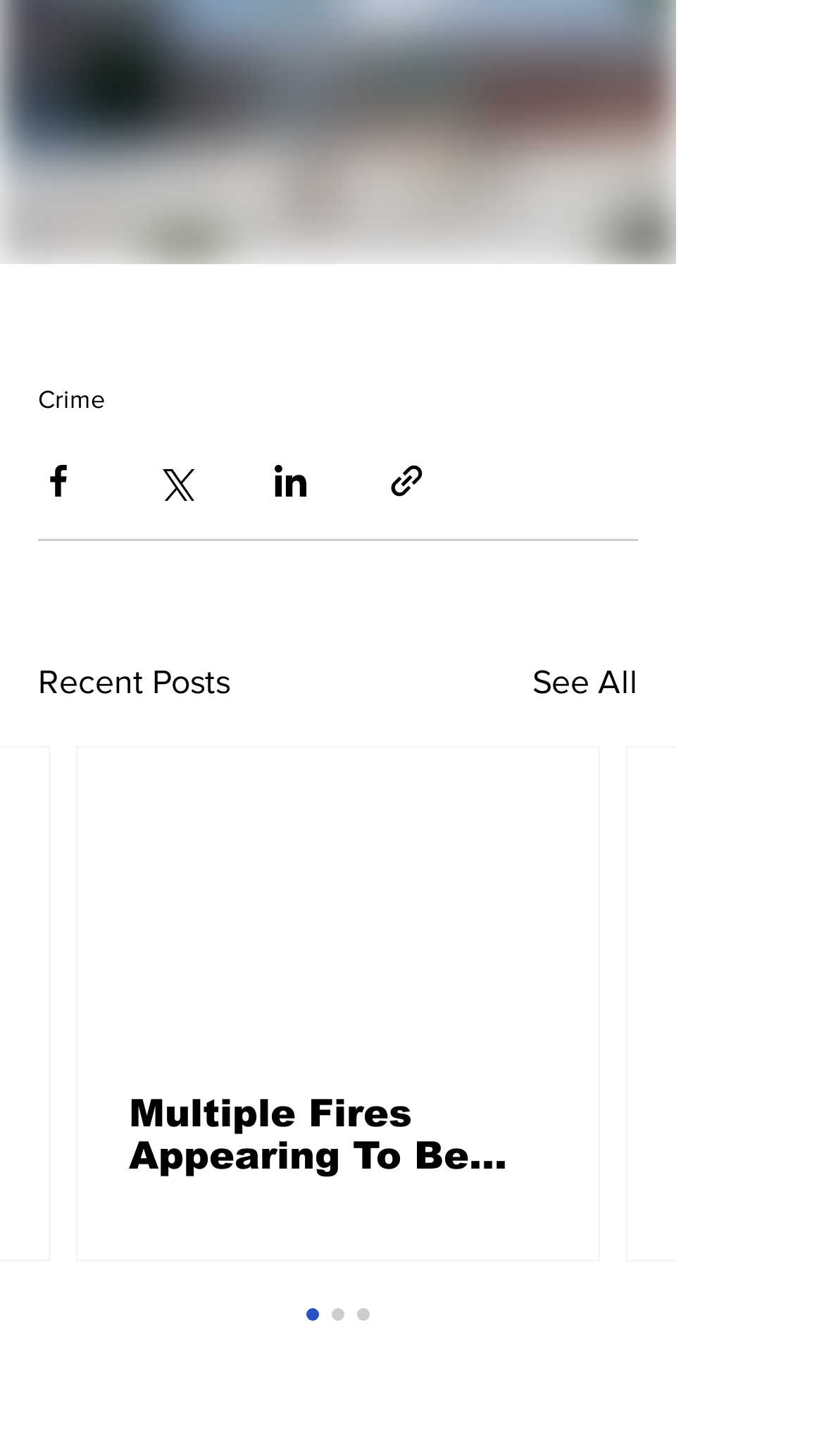What is the category of the webpage?
Please look at the screenshot and answer in one word or a short phrase.

Crime